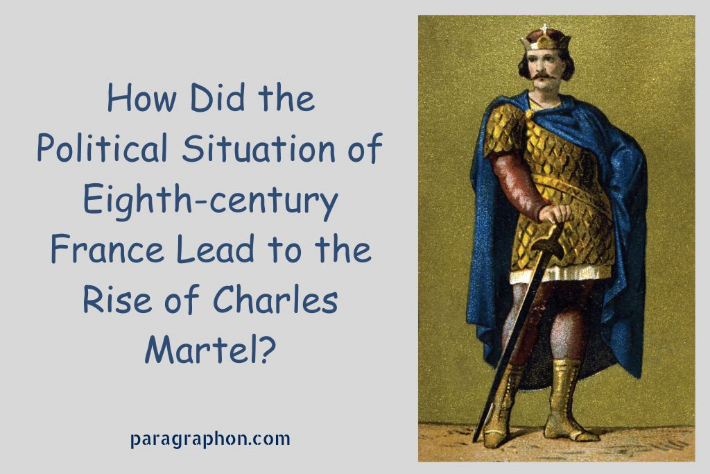What is the website link provided at the bottom of the image?
Please answer the question with a detailed response using the information from the screenshot.

The website link 'paragraphon.com' is displayed at the bottom of the image, indicating the source of the information and providing a reference point for further exploration of the topic.